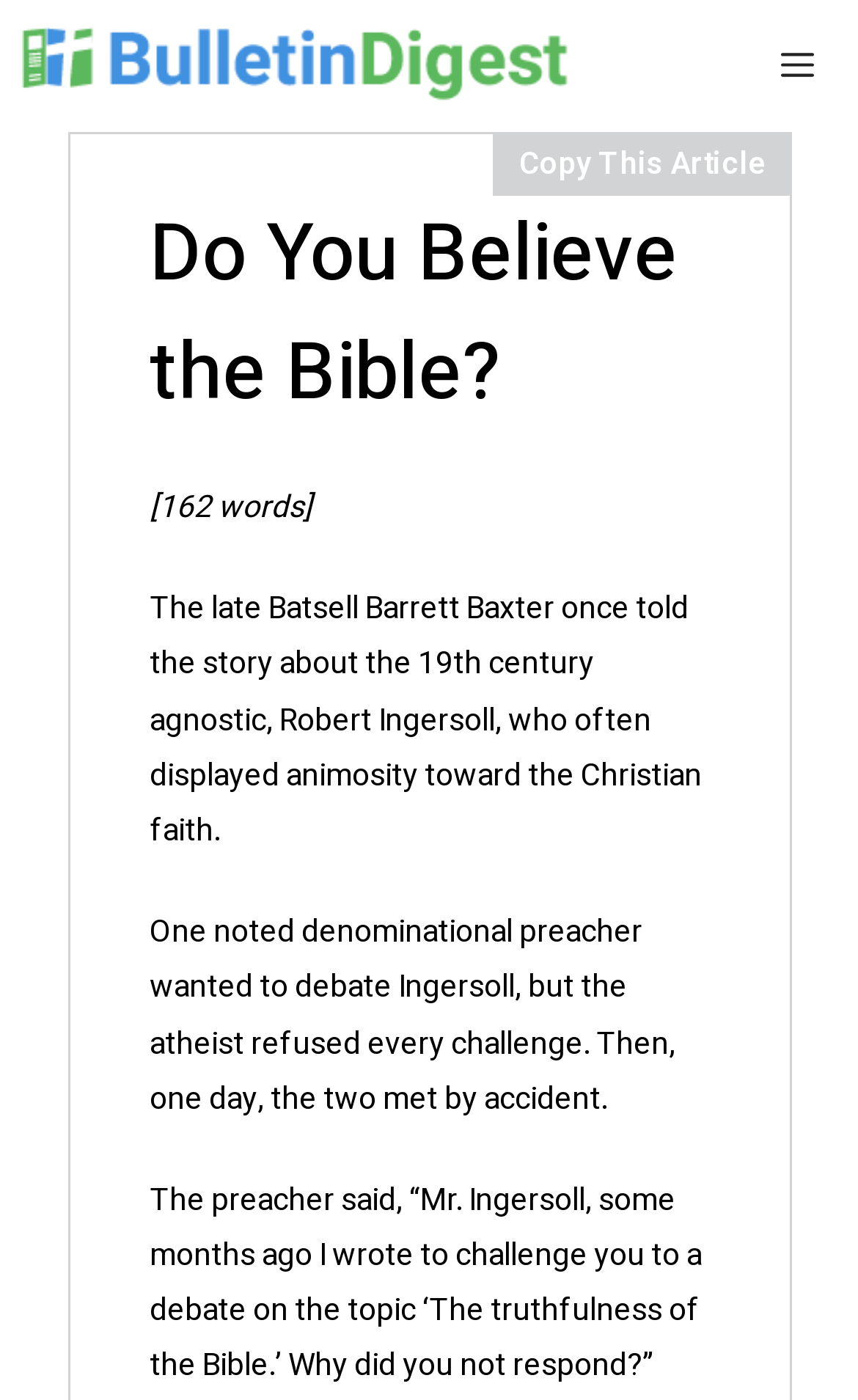How many words are in the article?
From the image, respond using a single word or phrase.

162 words